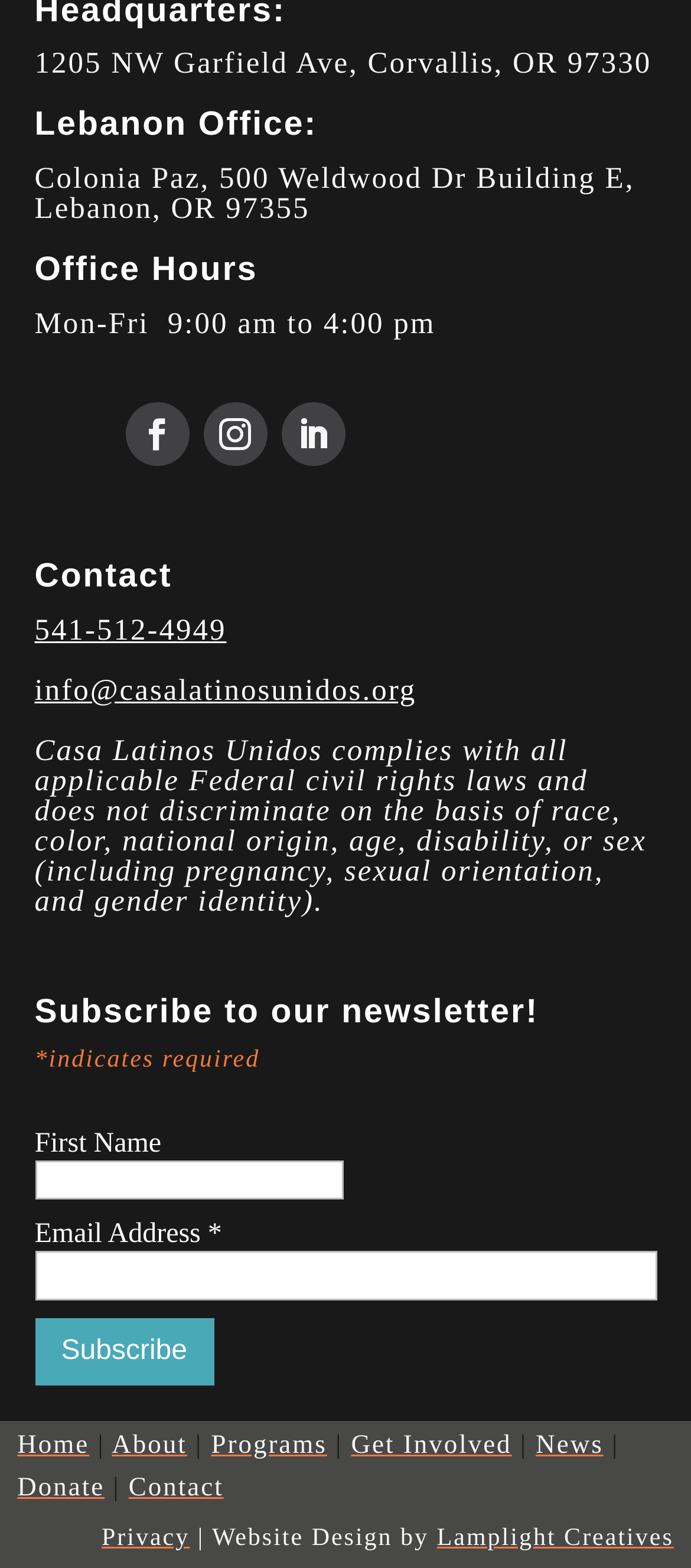Using the webpage screenshot, find the UI element described by Lamplight Creatives. Provide the bounding box coordinates in the format (top-left x, top-left y, bottom-right x, bottom-right y), ensuring all values are floating point numbers between 0 and 1.

[0.632, 0.973, 0.975, 0.99]